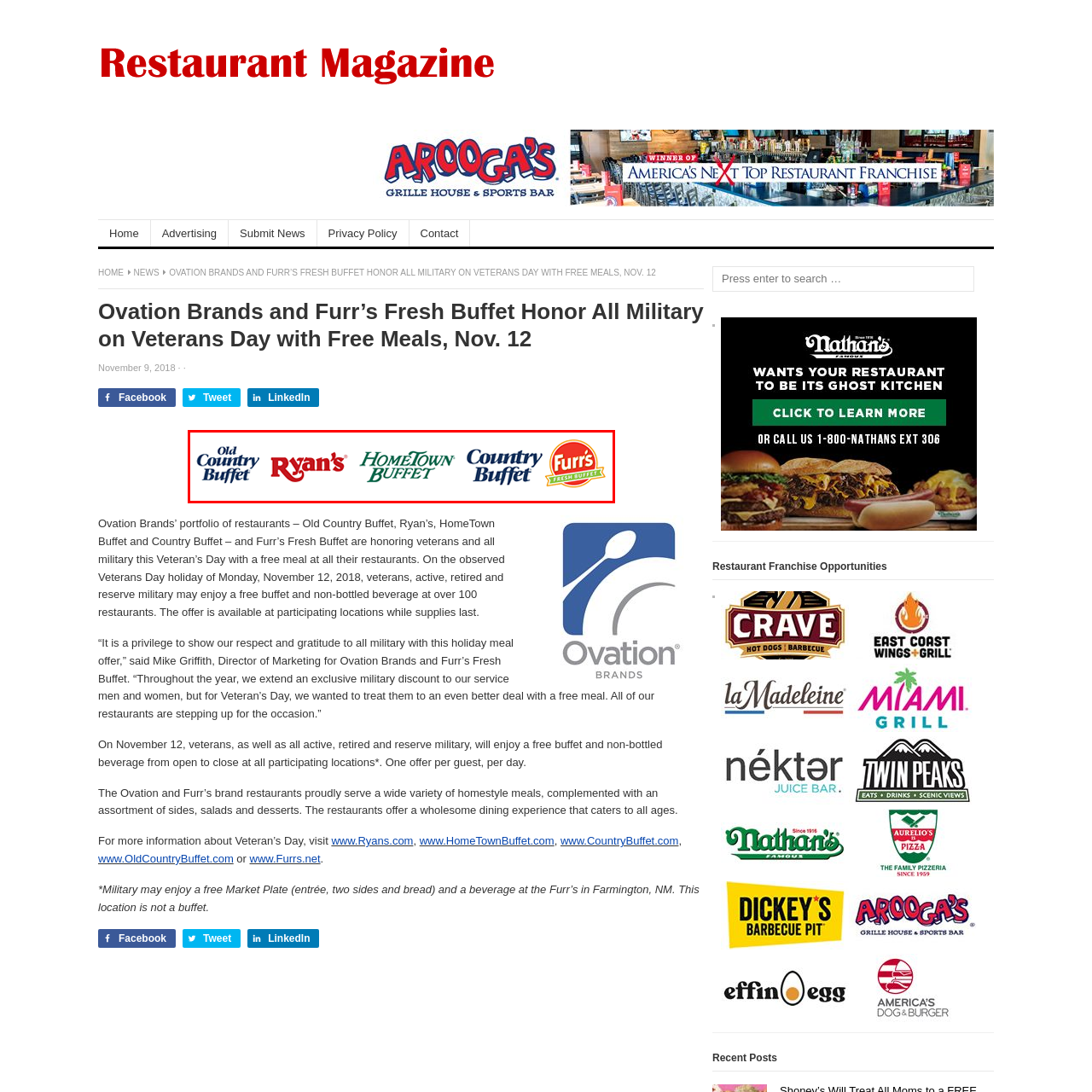Focus on the section within the red boundary and provide a detailed description.

The image features the logos of various dining establishments under the Ovation Brands umbrella: Old Country Buffet, Ryan’s, HomeTown Buffet, Country Buffet, and Furr's Fresh Buffet. These logos are presented in a row, showcasing the distinct branding and color schemes of each restaurant. The visual highlights the unity of these brands, all of which are committed to providing hearty buffet-style meals. This image is particularly relevant as it accompanies a promotional announcement honoring veterans with free meals on Veterans Day, an initiative aimed at showing gratitude and respect to military personnel.